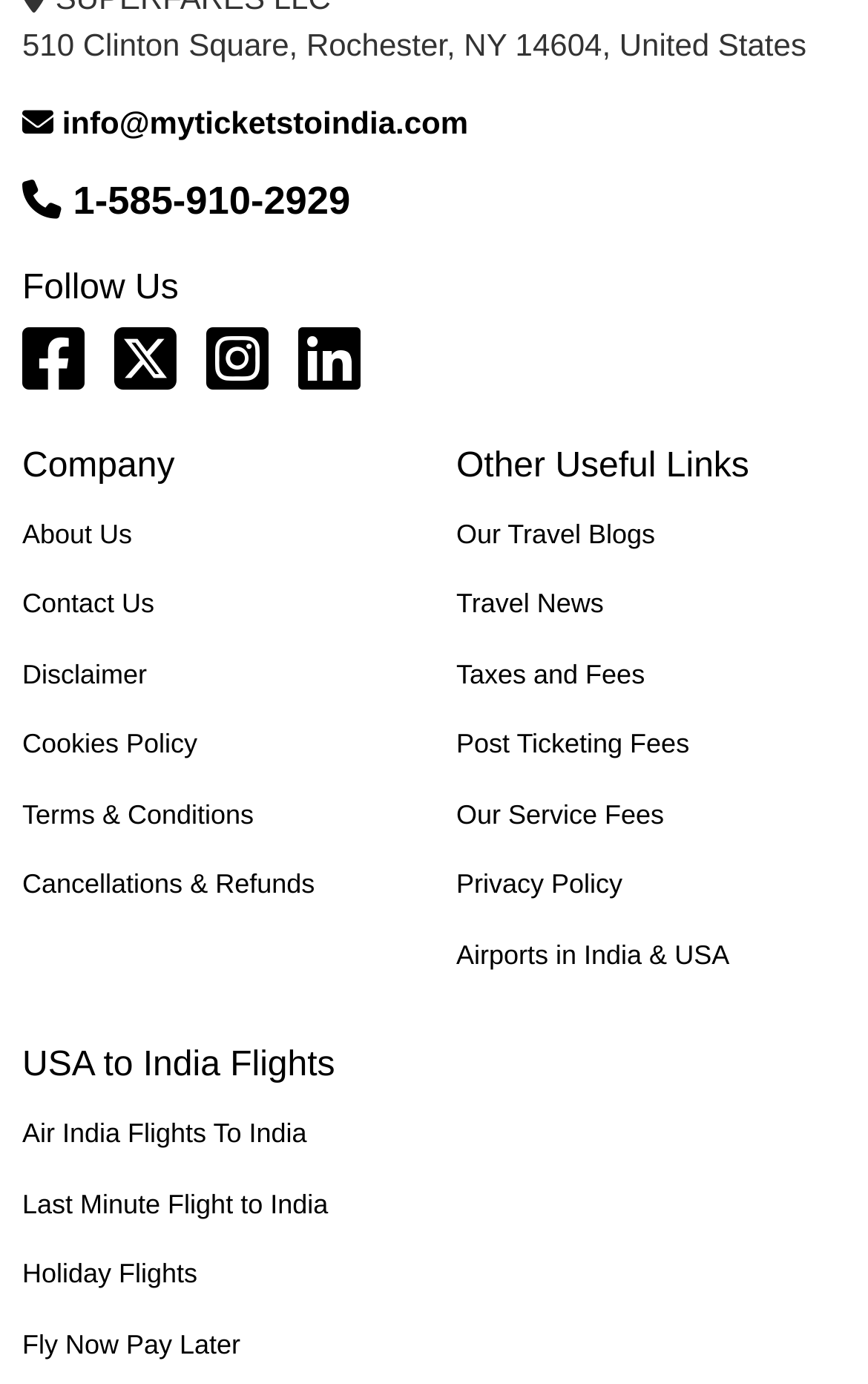Please locate the bounding box coordinates of the element that needs to be clicked to achieve the following instruction: "Follow us on social media". The coordinates should be four float numbers between 0 and 1, i.e., [left, top, right, bottom].

[0.026, 0.258, 0.097, 0.285]